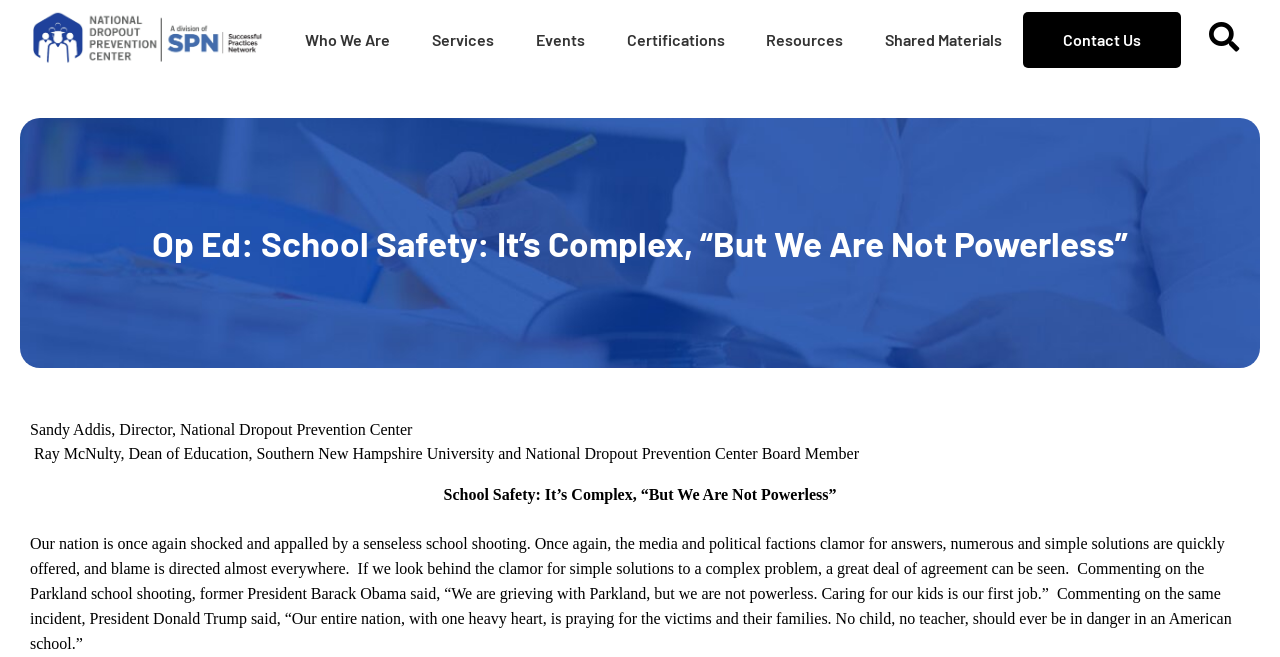Ascertain the bounding box coordinates for the UI element detailed here: "Who We Are". The coordinates should be provided as [left, top, right, bottom] with each value being a float between 0 and 1.

[0.222, 0.018, 0.321, 0.104]